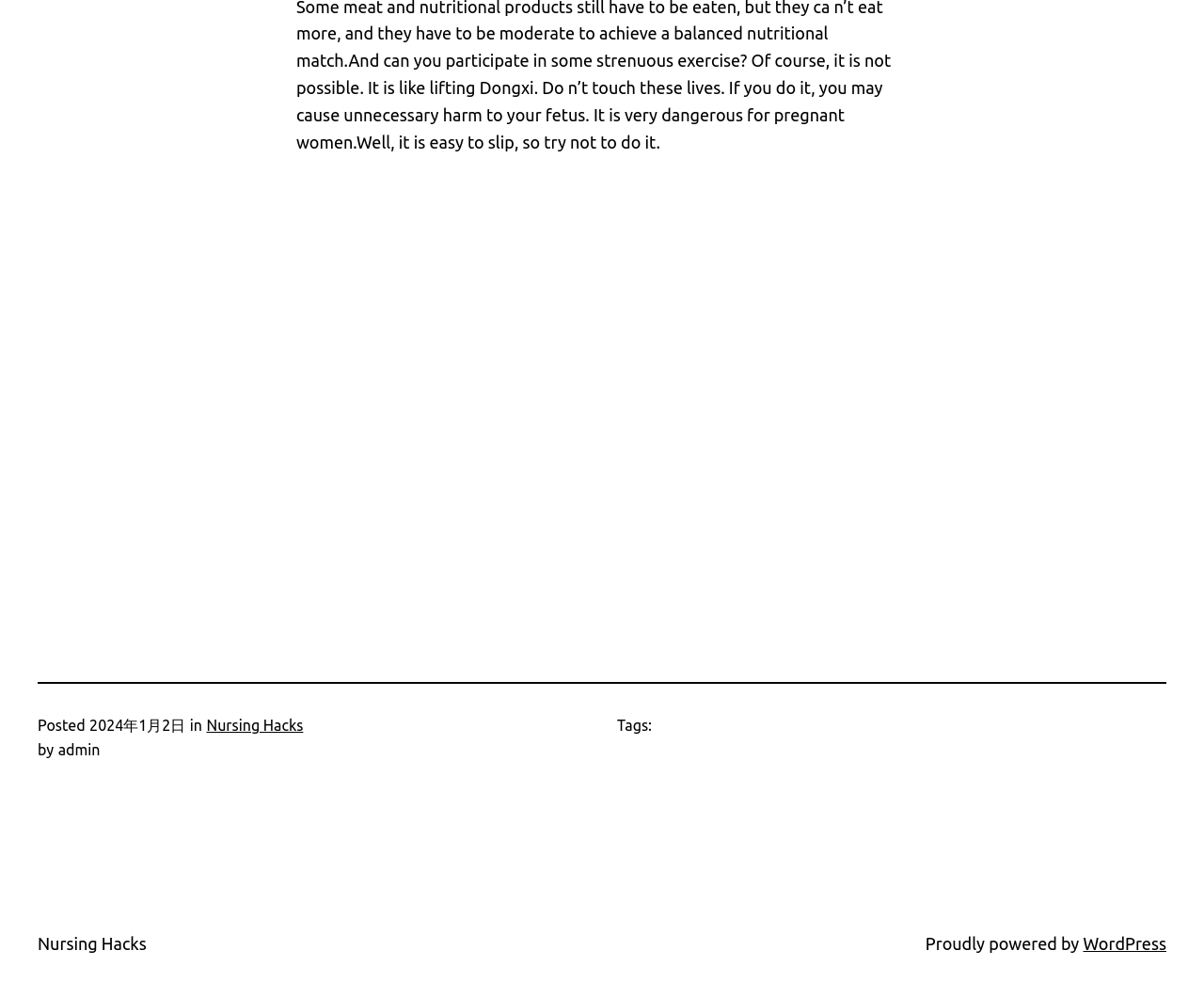Give the bounding box coordinates for the element described as: "Nursing Hacks".

[0.031, 0.936, 0.122, 0.955]